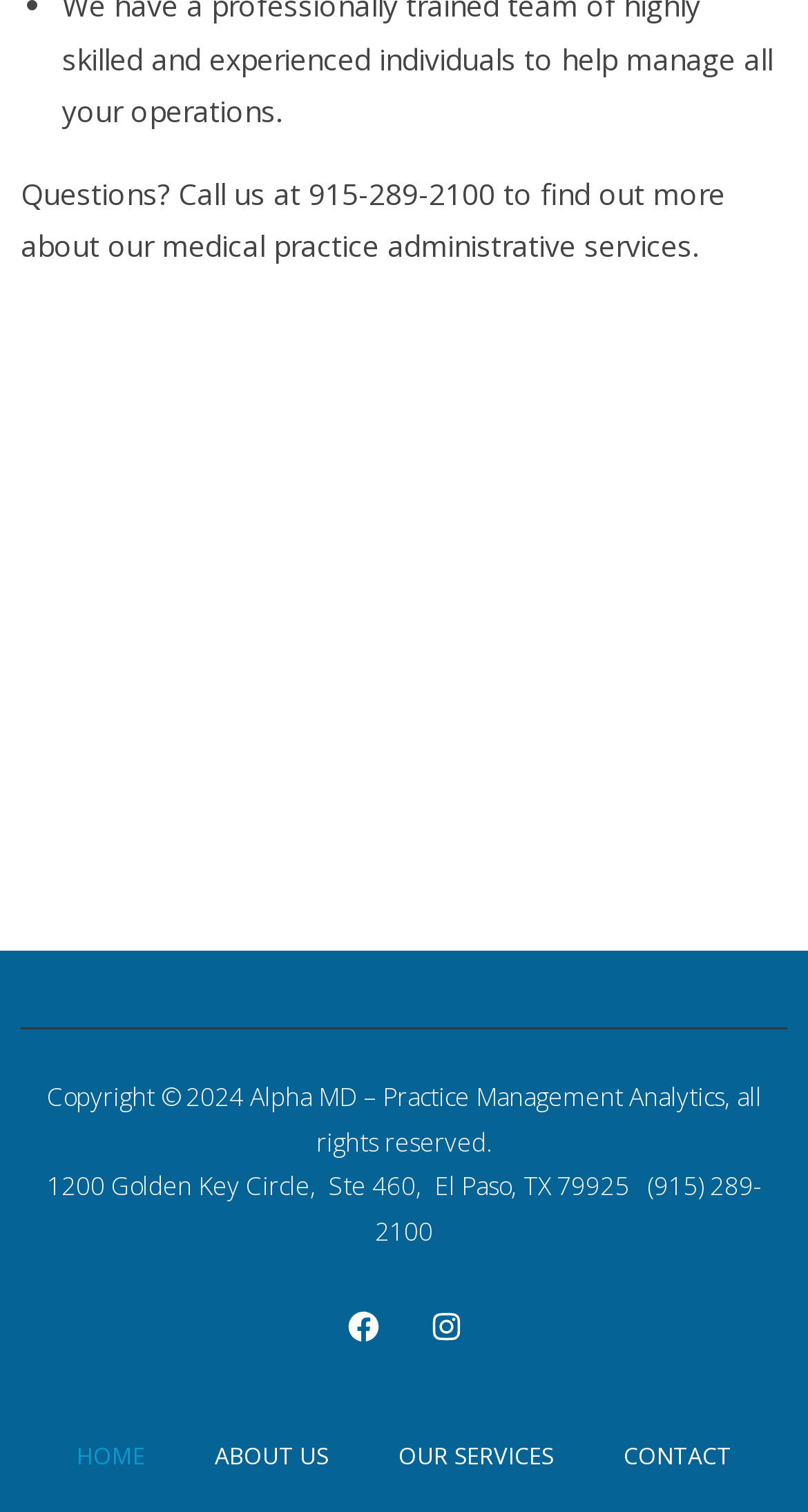Locate the bounding box coordinates of the area to click to fulfill this instruction: "Call the phone number for more information". The bounding box should be presented as four float numbers between 0 and 1, in the order [left, top, right, bottom].

[0.464, 0.773, 0.942, 0.826]